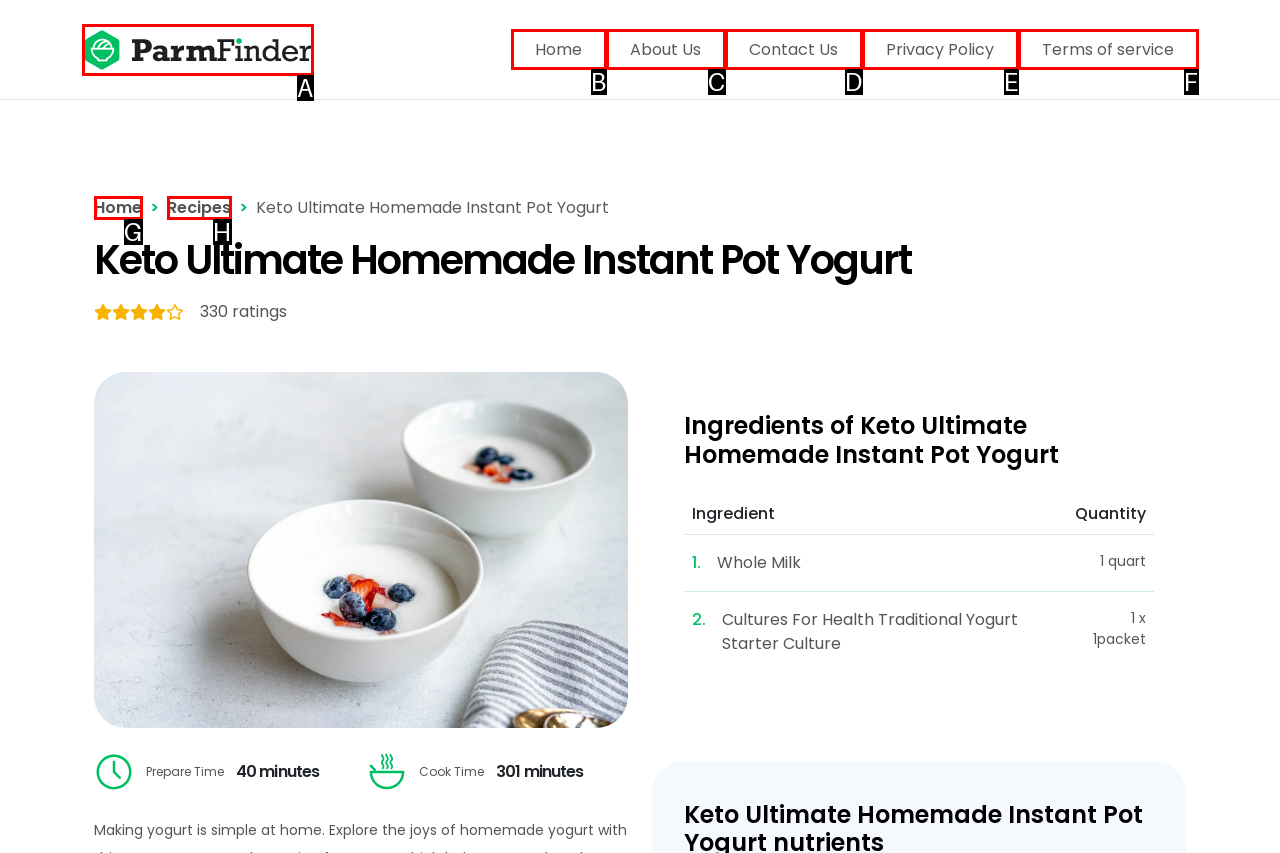Identify which HTML element matches the description: Terms of service. Answer with the correct option's letter.

F